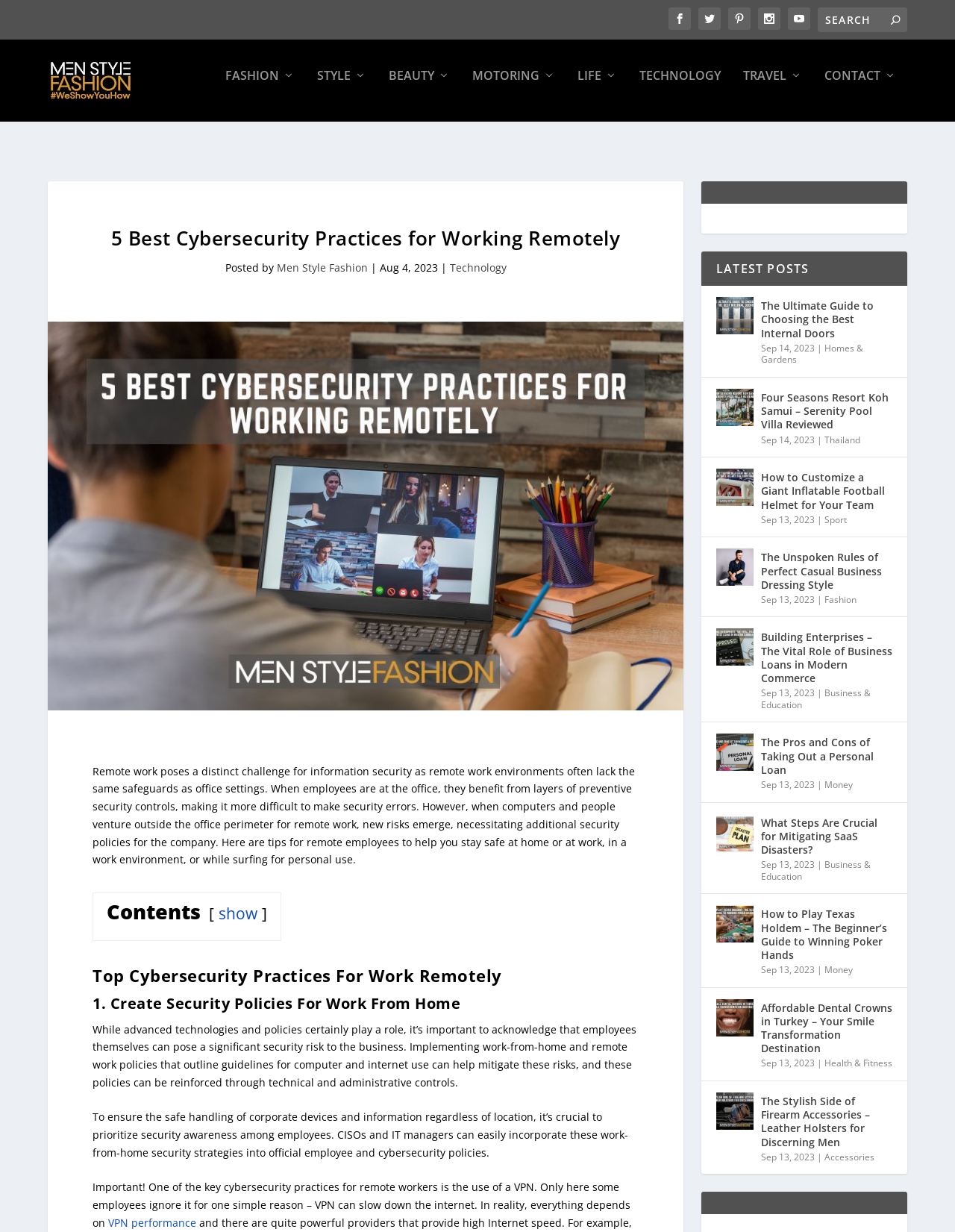Identify the bounding box coordinates for the region of the element that should be clicked to carry out the instruction: "search for something". The bounding box coordinates should be four float numbers between 0 and 1, i.e., [left, top, right, bottom].

[0.856, 0.006, 0.95, 0.026]